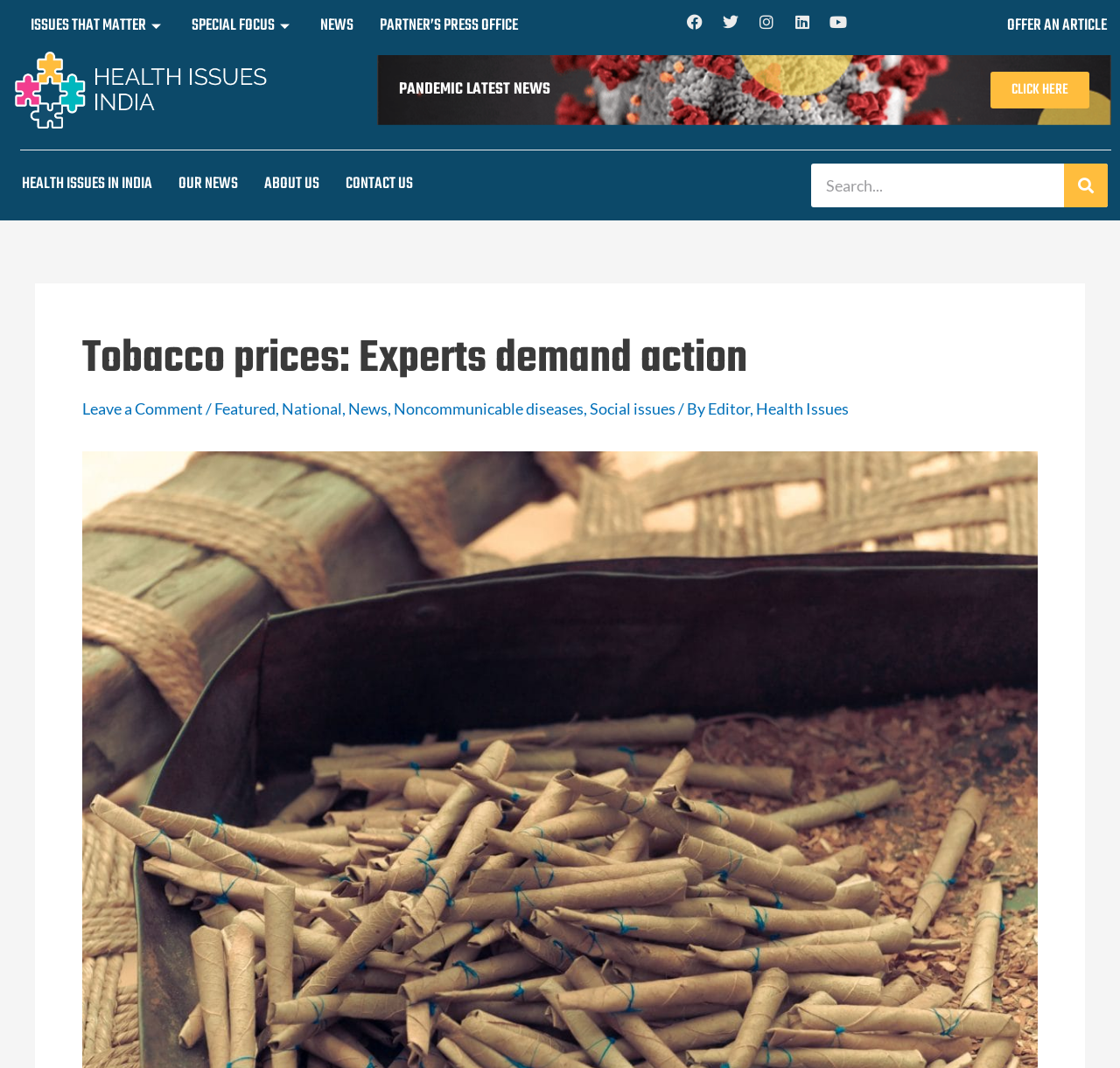Identify the bounding box coordinates for the UI element described as follows: Health Issues in India. Use the format (top-left x, top-left y, bottom-right x, bottom-right y) and ensure all values are floating point numbers between 0 and 1.

[0.008, 0.157, 0.148, 0.19]